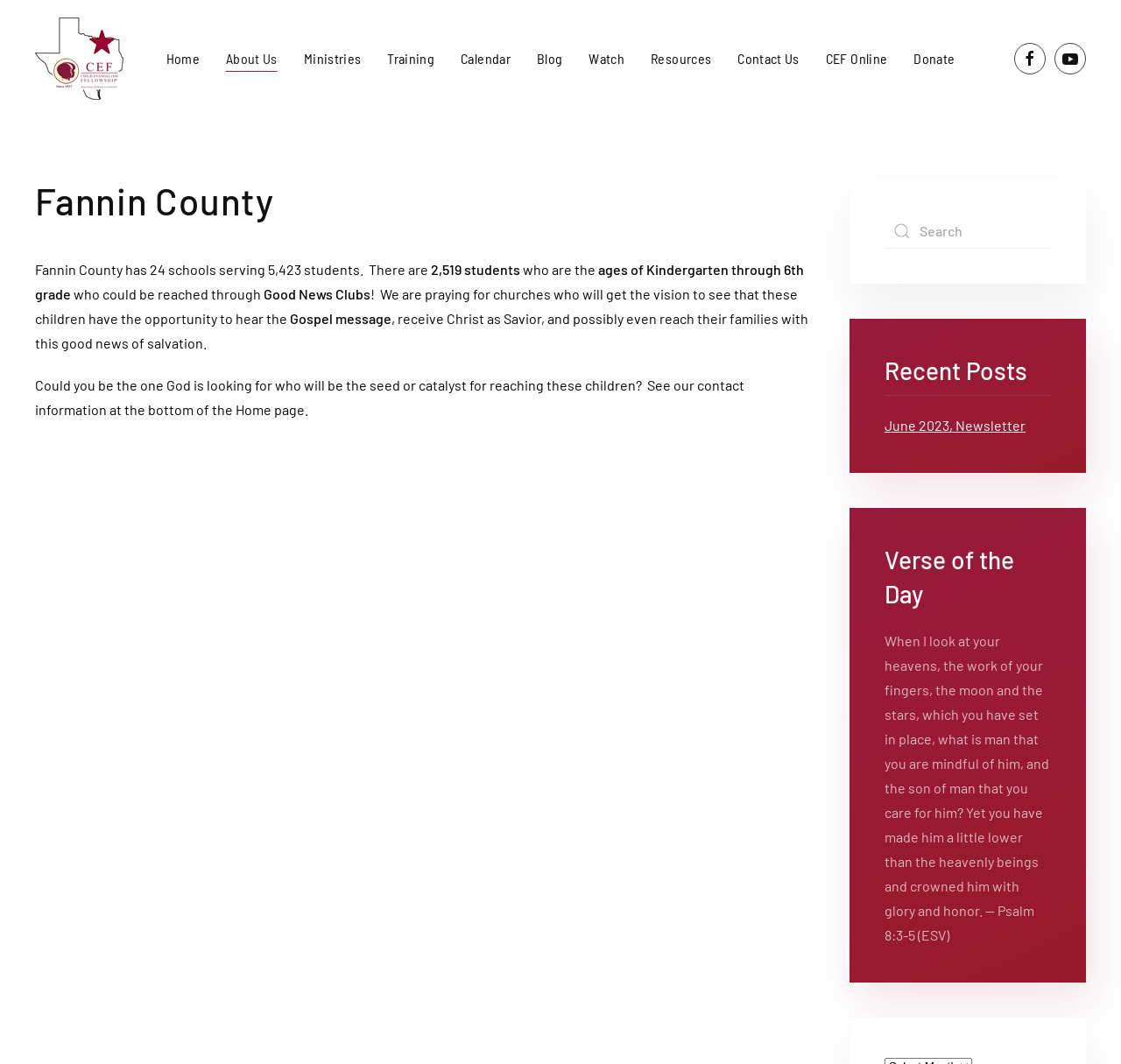Can you find the bounding box coordinates for the element to click on to achieve the instruction: "Read the 'Fannin County' article"?

[0.031, 0.168, 0.727, 0.413]